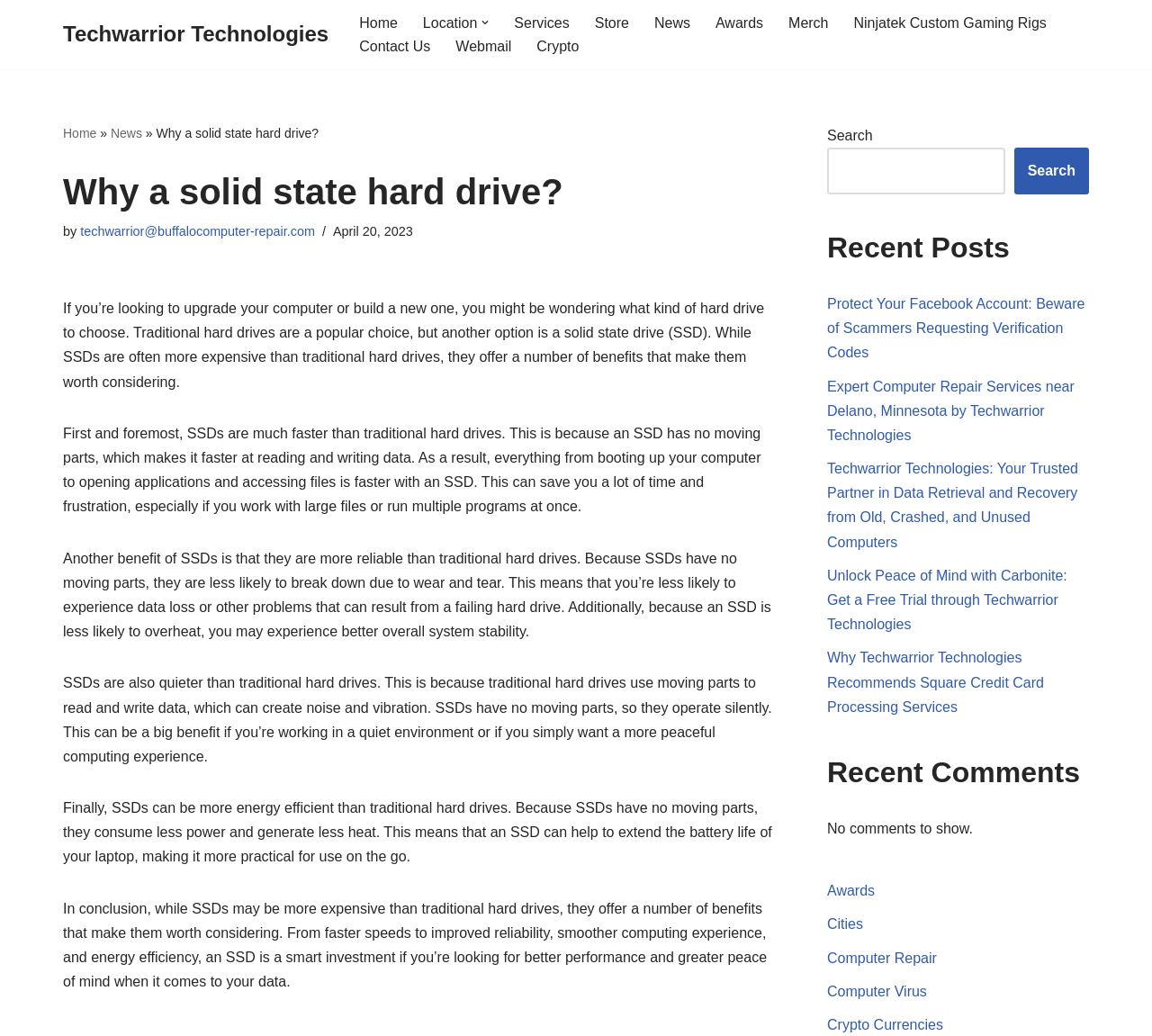Can you find the bounding box coordinates for the UI element given this description: "Merch"? Provide the coordinates as four float numbers between 0 and 1: [left, top, right, bottom].

[0.684, 0.01, 0.719, 0.033]